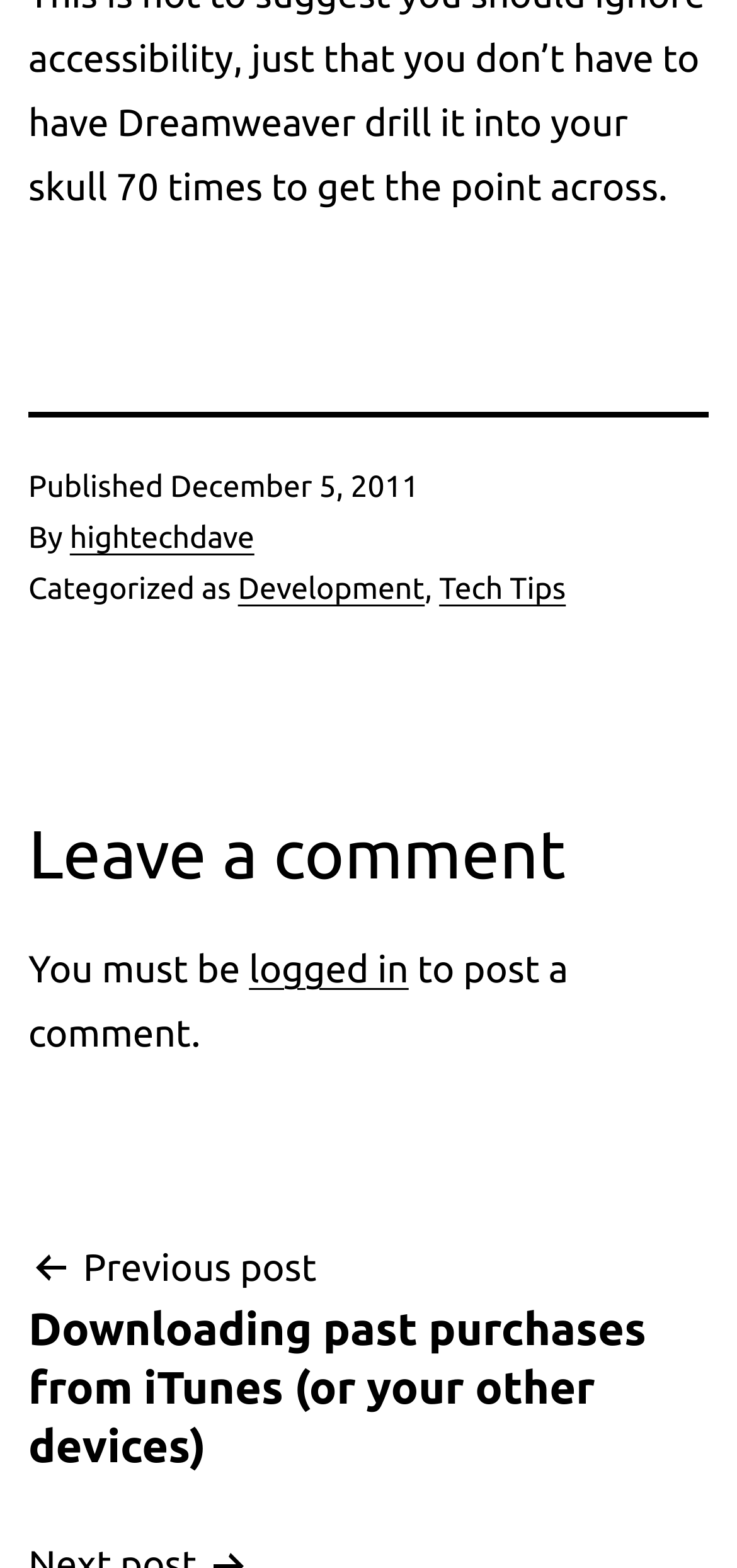Identify the bounding box for the described UI element. Provide the coordinates in (top-left x, top-left y, bottom-right x, bottom-right y) format with values ranging from 0 to 1: hightechdave

[0.095, 0.332, 0.345, 0.354]